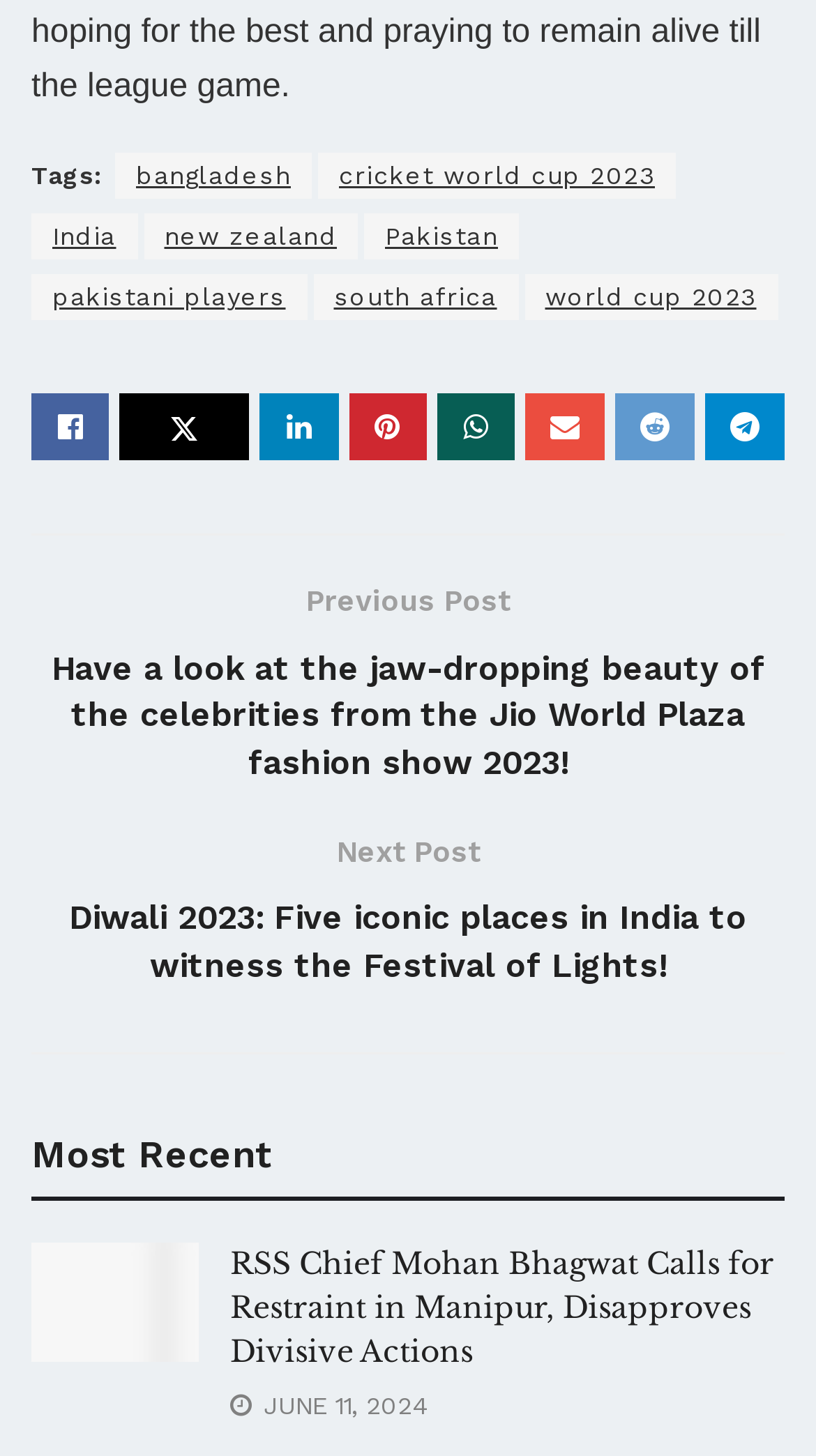Show the bounding box coordinates of the element that should be clicked to complete the task: "Click on the 'world cup 2023' link".

[0.642, 0.189, 0.953, 0.221]